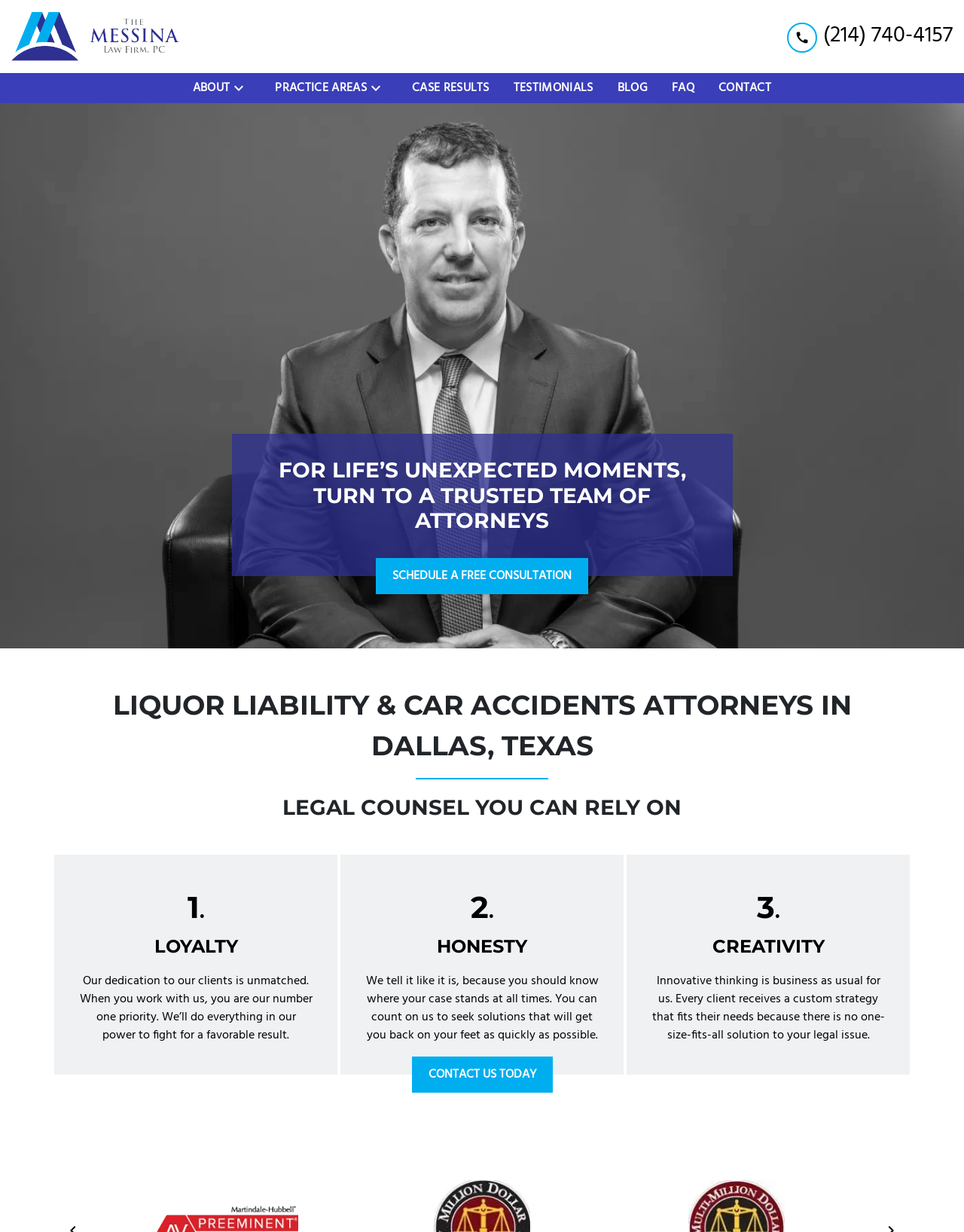Determine the primary headline of the webpage.

LIQUOR LIABILITY & CAR ACCIDENTS ATTORNEYS IN DALLAS, TEXAS